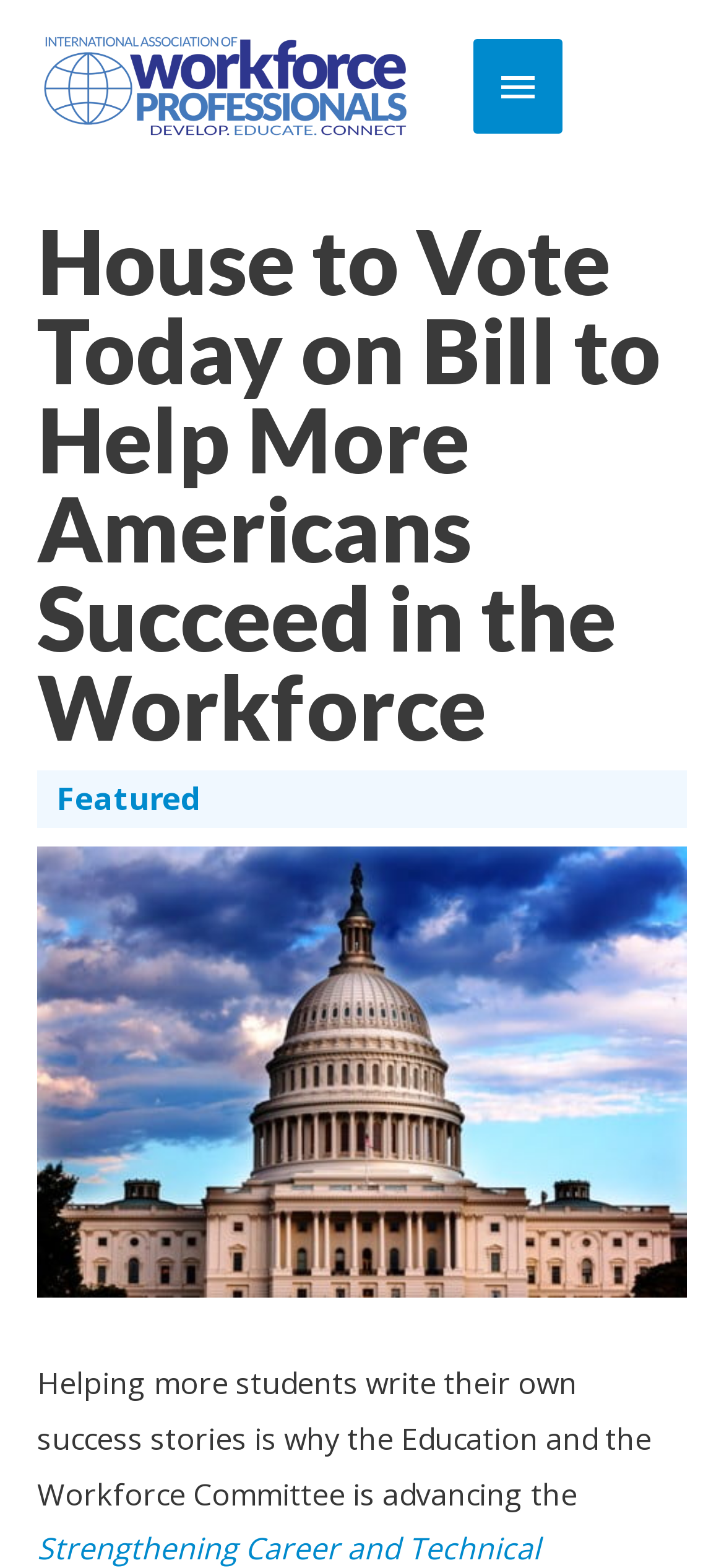Please answer the following question using a single word or phrase: 
What is the name of the organization?

IAWP